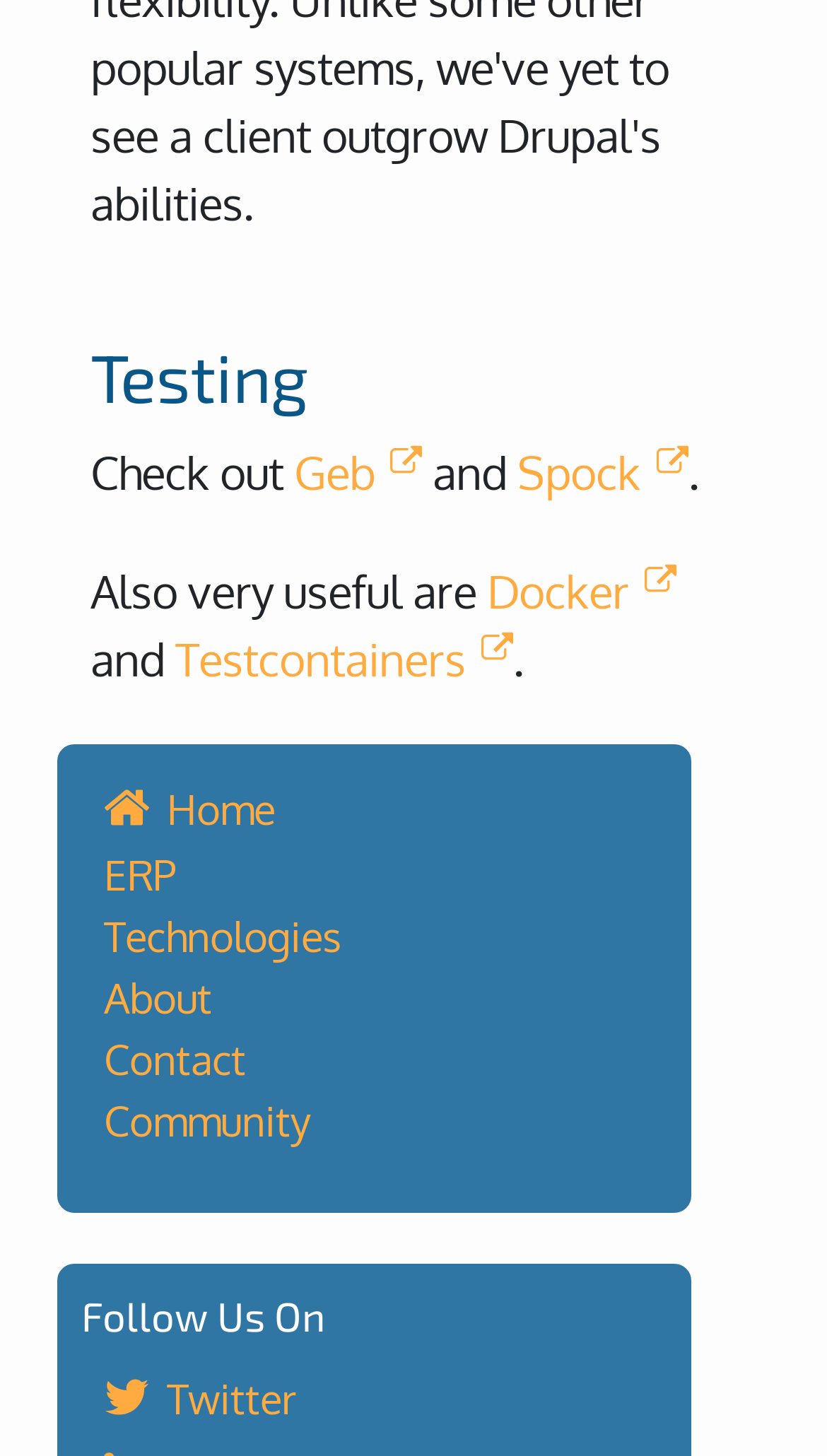Given the element description: "Privacy Policy", predict the bounding box coordinates of the UI element it refers to, using four float numbers between 0 and 1, i.e., [left, top, right, bottom].

None